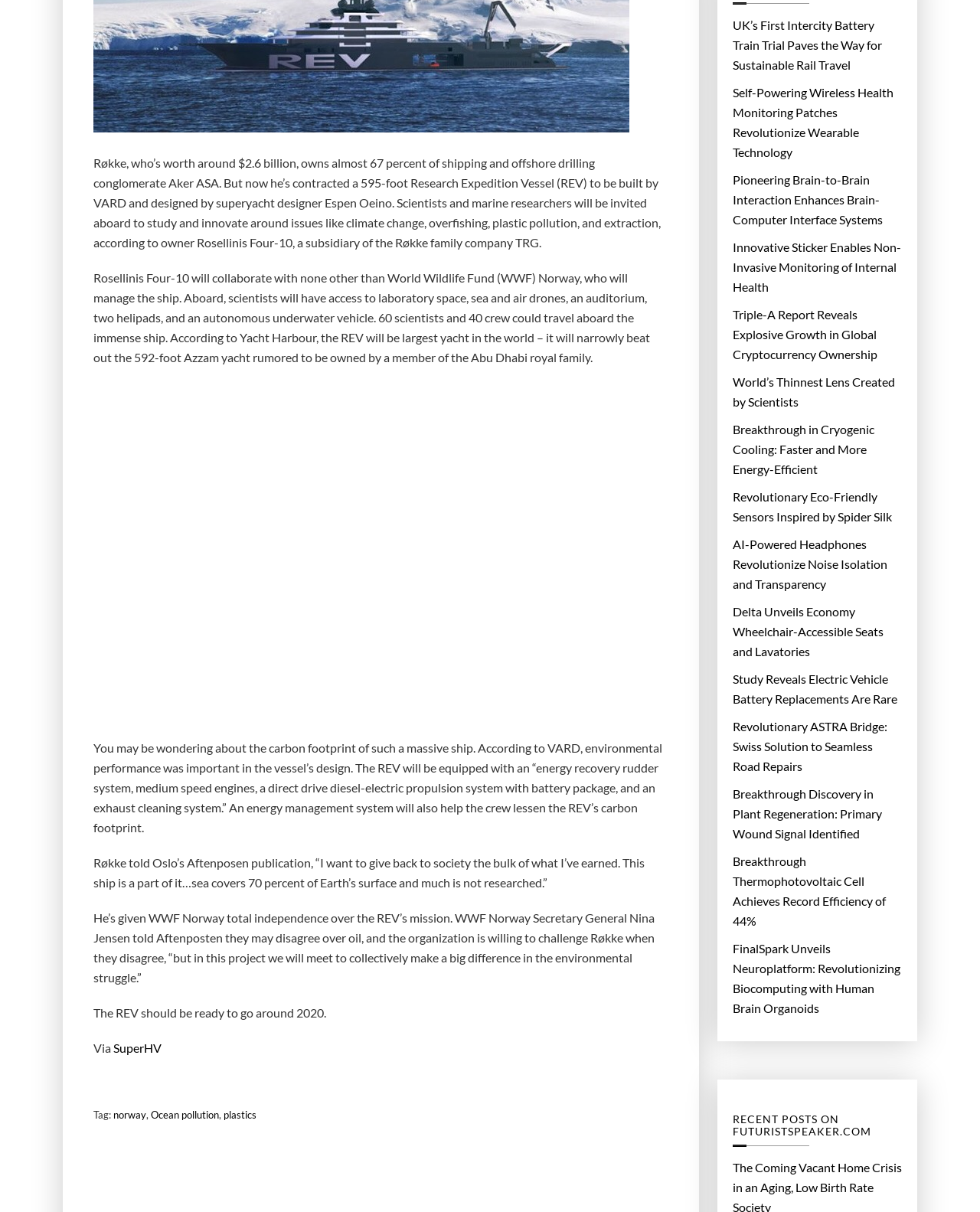Analyze the image and answer the question with as much detail as possible: 
When is the REV expected to be ready?

The text states that 'The REV should be ready to go around 2020.'